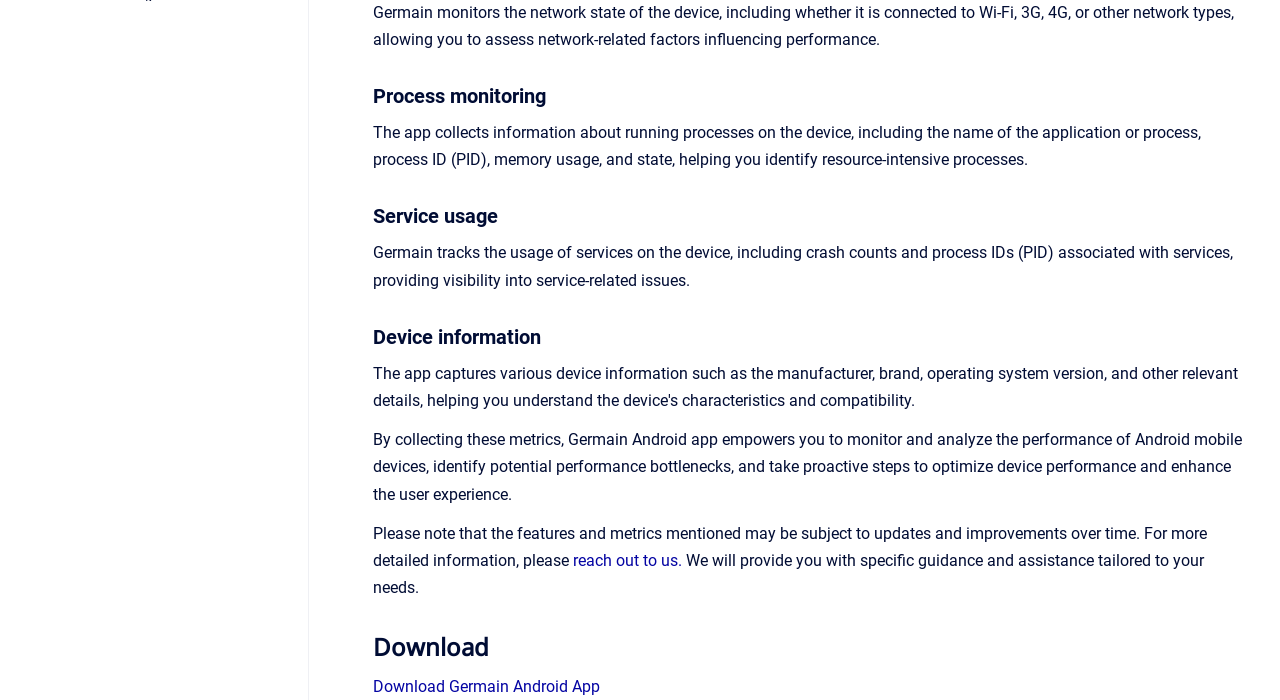Identify the bounding box coordinates of the element that should be clicked to fulfill this task: "Click Microsoft Dynamics 365 Monitoring". The coordinates should be provided as four float numbers between 0 and 1, i.e., [left, top, right, bottom].

[0.071, 0.075, 0.216, 0.157]